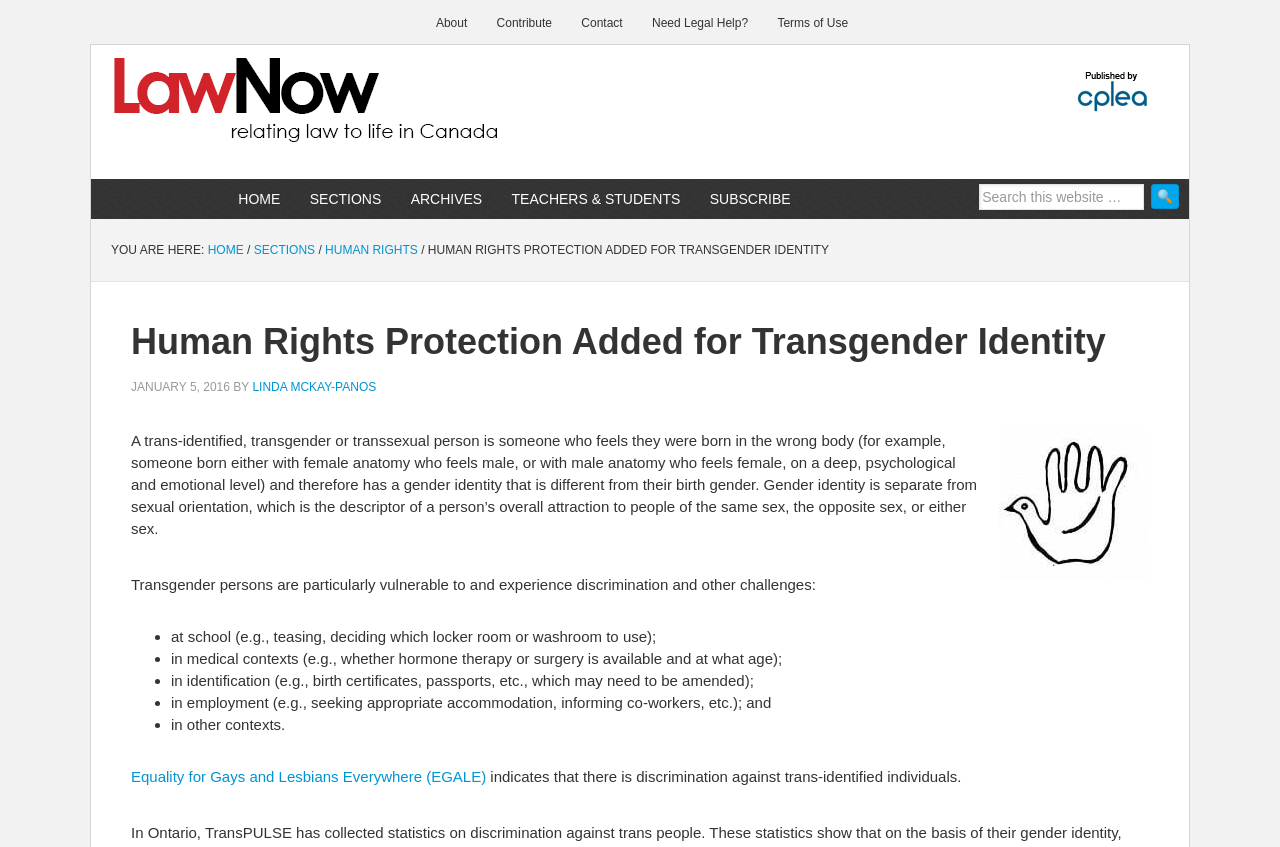Please specify the bounding box coordinates of the element that should be clicked to execute the given instruction: 'Contact the website administrator'. Ensure the coordinates are four float numbers between 0 and 1, expressed as [left, top, right, bottom].

[0.442, 0.0, 0.498, 0.052]